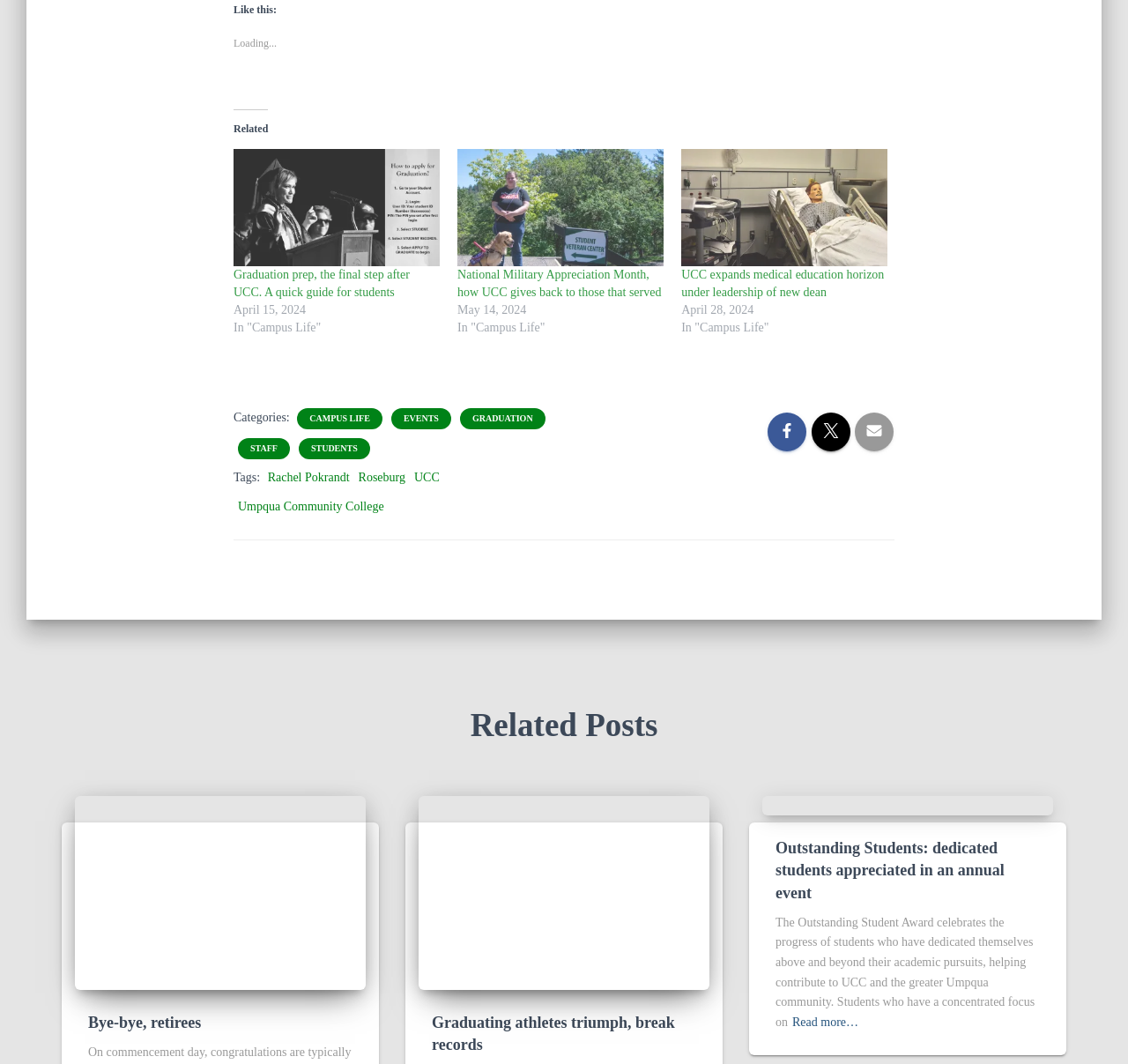What is the name of the college mentioned in the articles?
Use the screenshot to answer the question with a single word or phrase.

Umpqua Community College